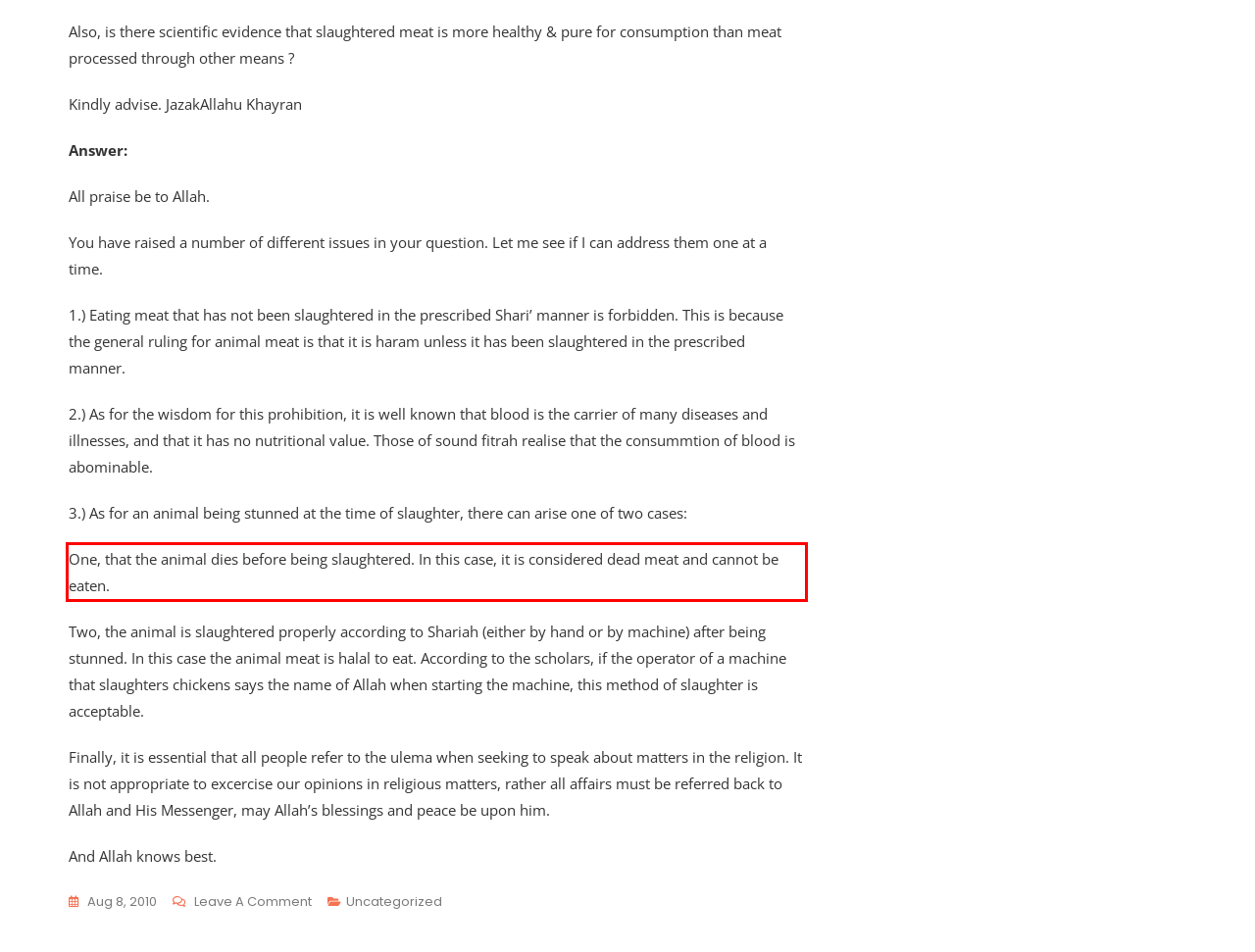Analyze the red bounding box in the provided webpage screenshot and generate the text content contained within.

One, that the animal dies before being slaughtered. In this case, it is considered dead meat and cannot be eaten.